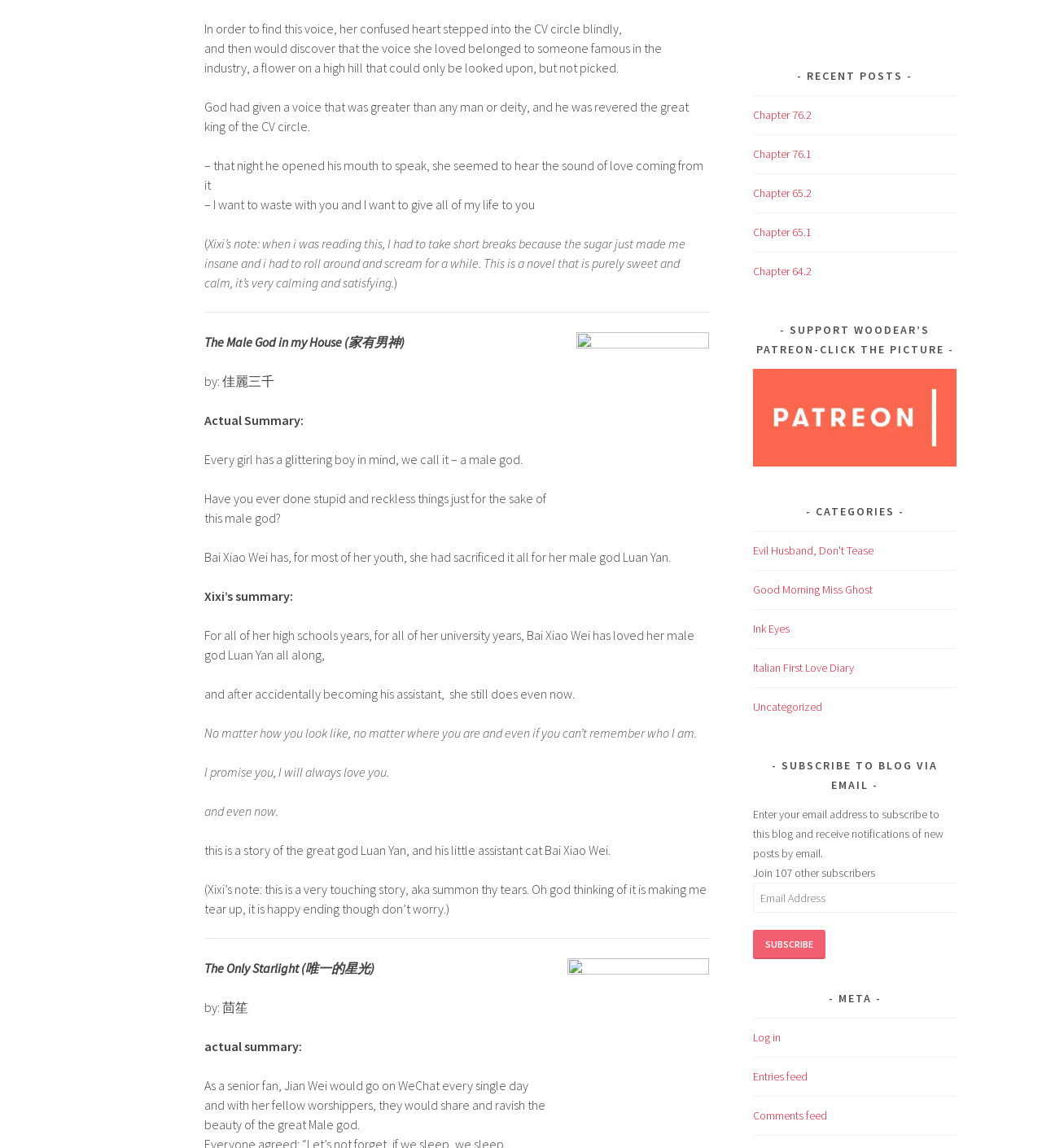Please specify the bounding box coordinates of the area that should be clicked to accomplish the following instruction: "Read the latest chapter 'Chapter 76.2'". The coordinates should consist of four float numbers between 0 and 1, i.e., [left, top, right, bottom].

[0.723, 0.093, 0.779, 0.106]